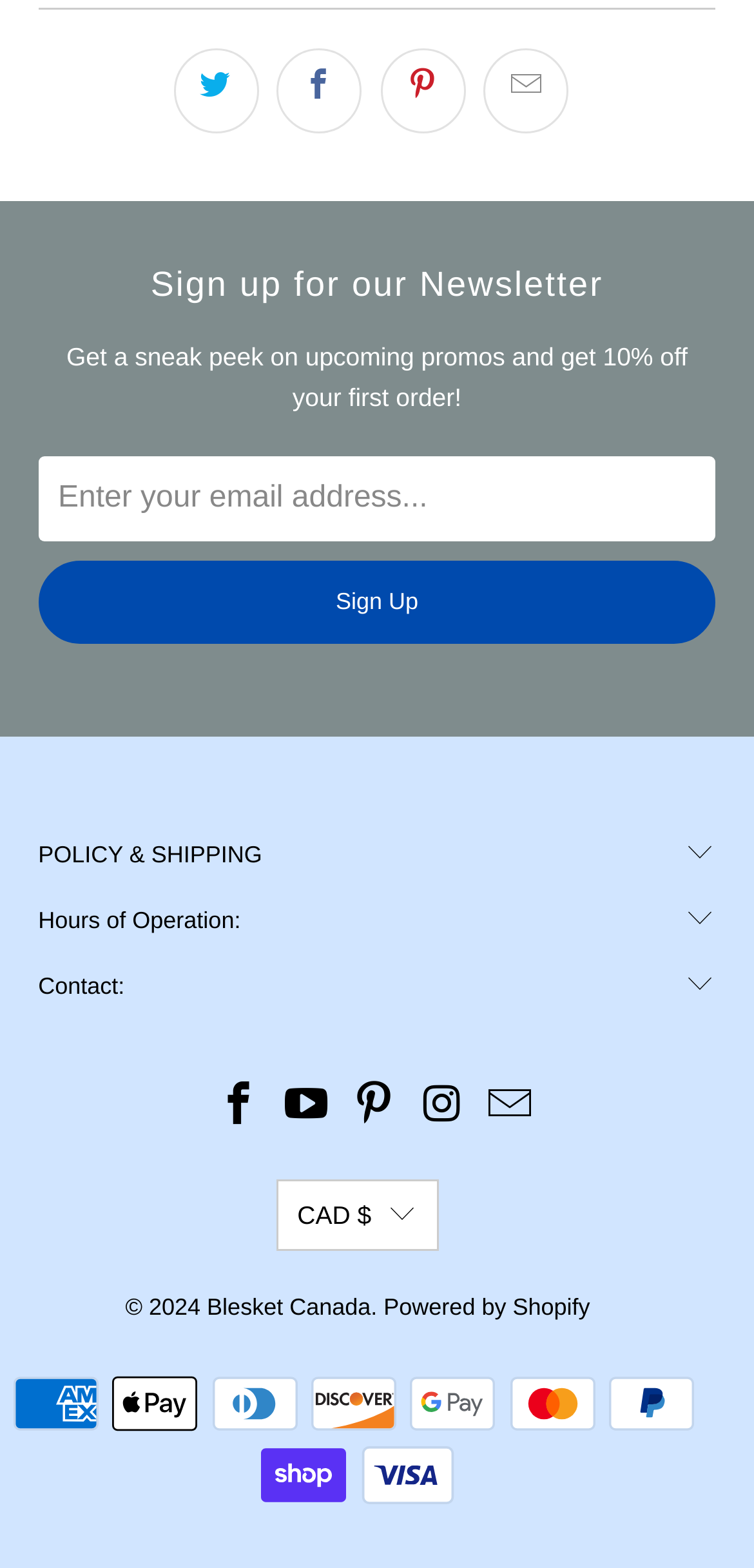Provide a brief response in the form of a single word or phrase:
How many social media links are present?

4